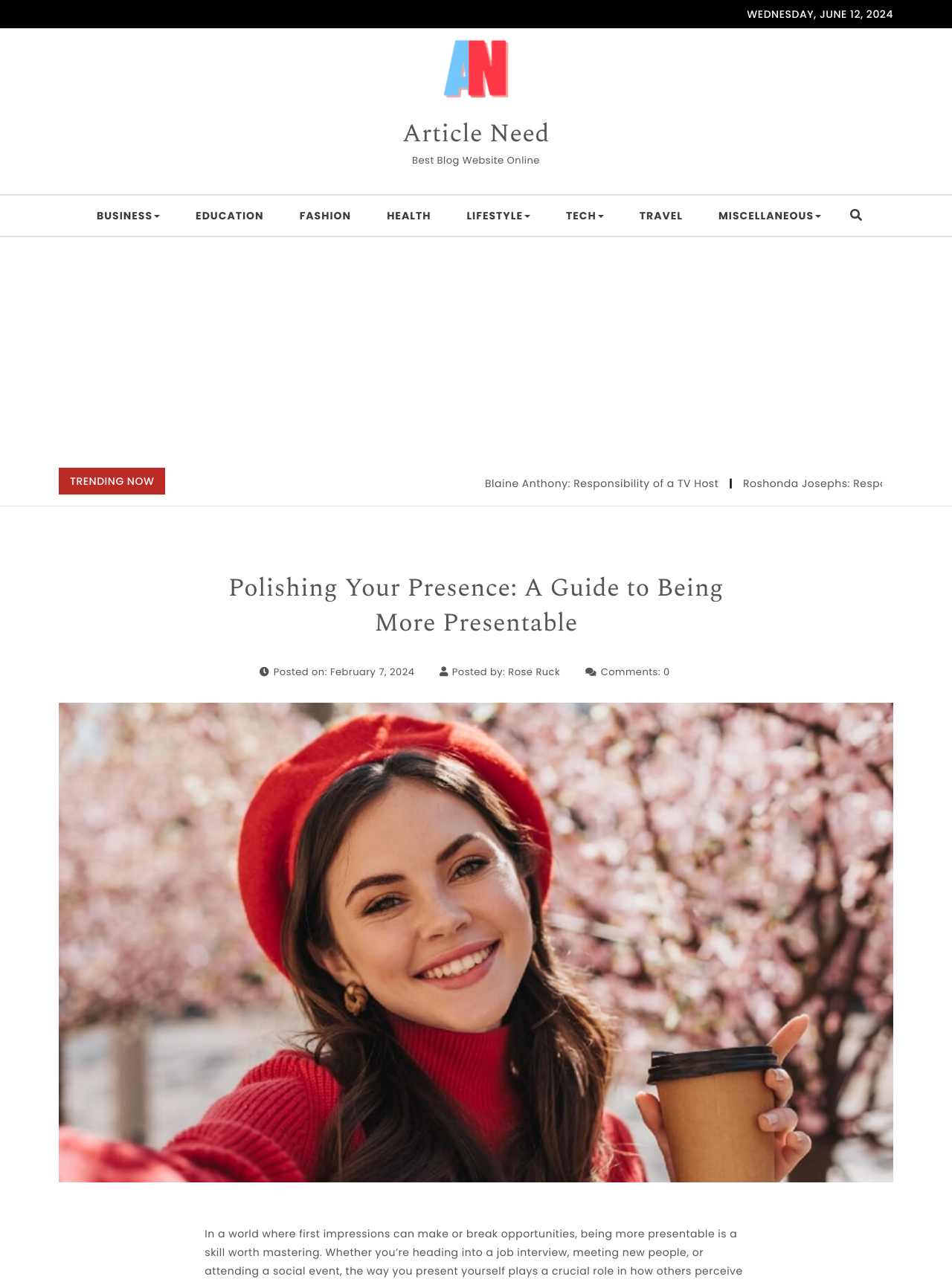Find the bounding box coordinates for the area that must be clicked to perform this action: "Click on the 'BUSINESS' link".

[0.083, 0.152, 0.187, 0.184]